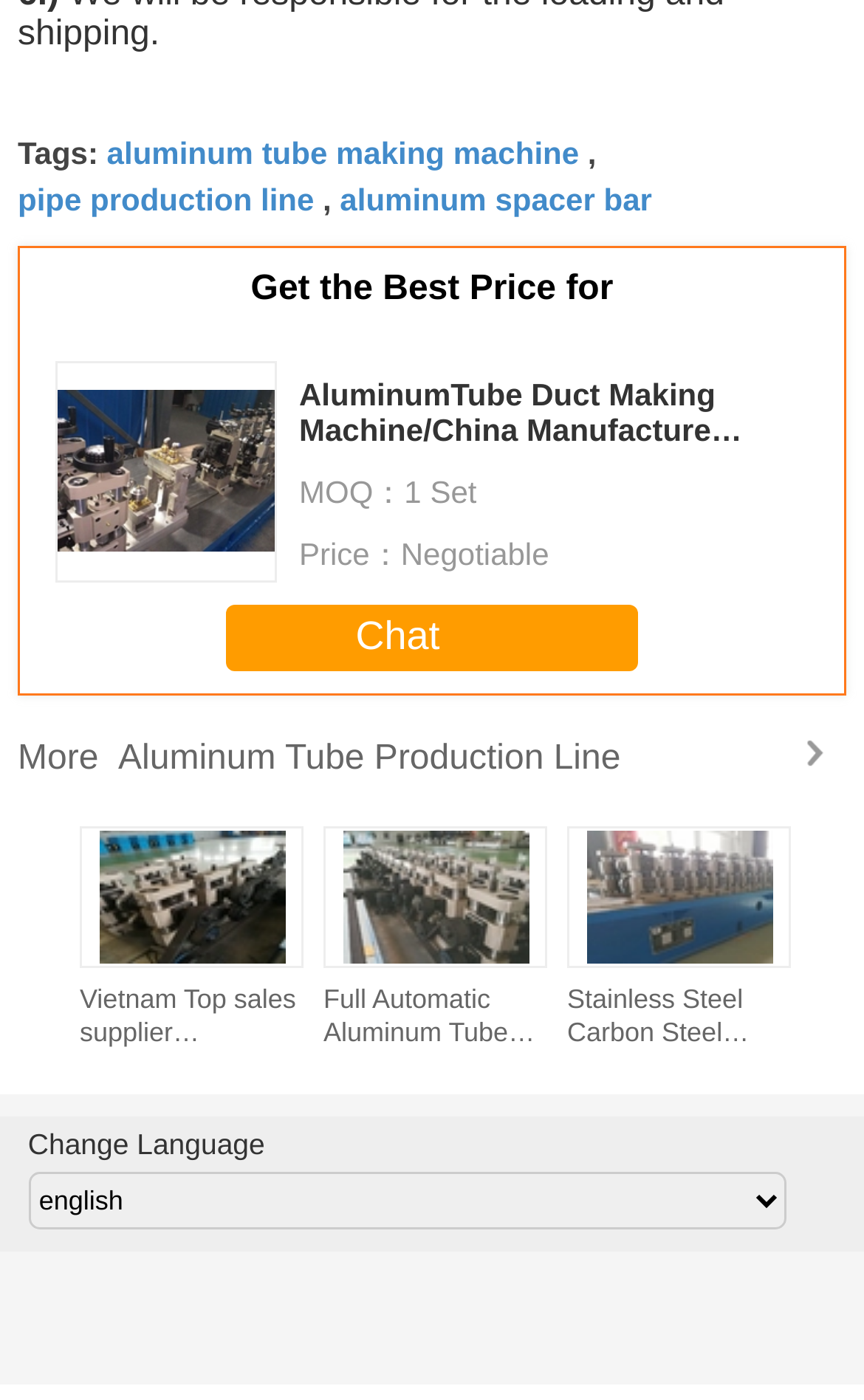How many products are listed on this page?
Please provide a single word or phrase as your answer based on the screenshot.

4